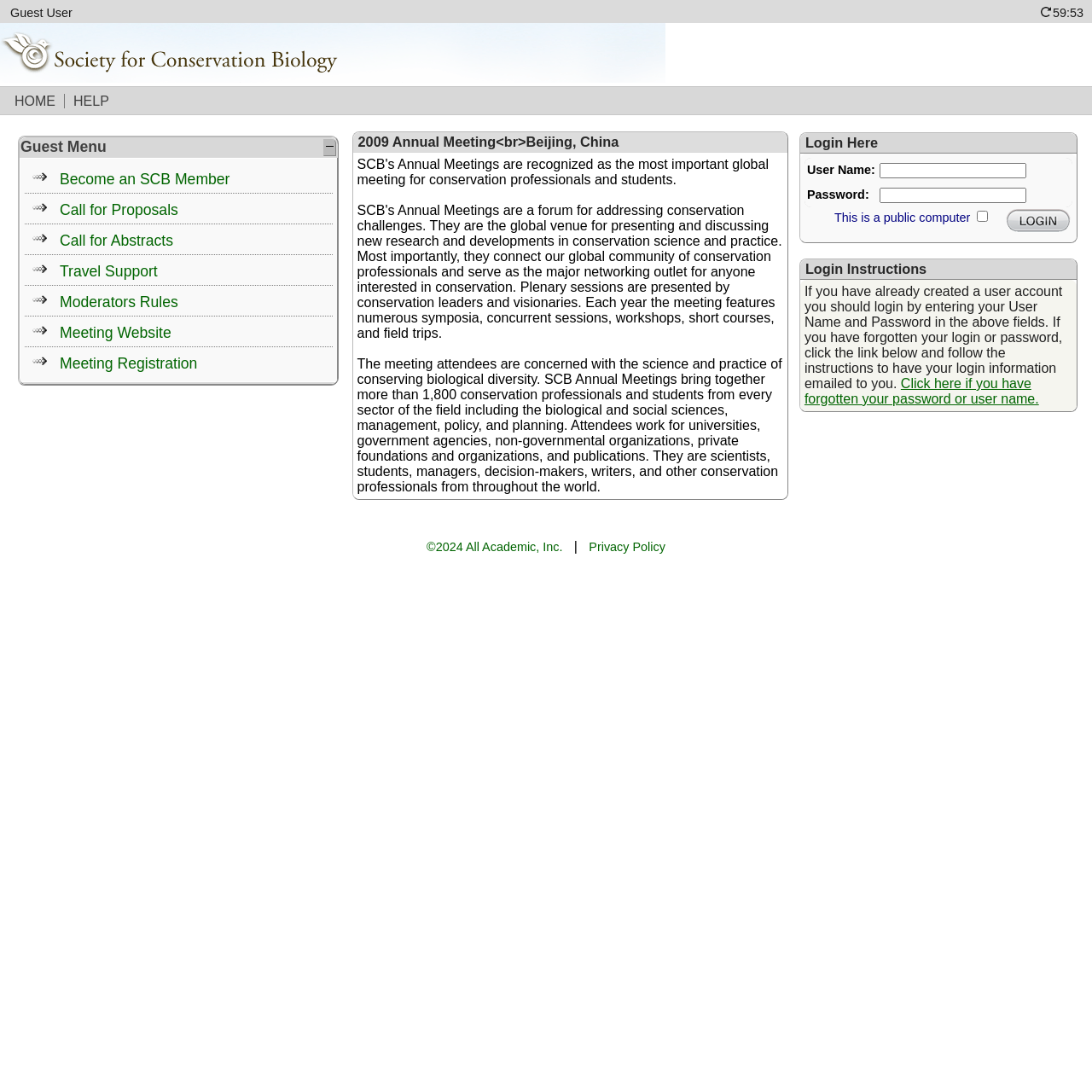Where is the 2009 Annual Meeting held?
From the image, provide a succinct answer in one word or a short phrase.

Beijing, China